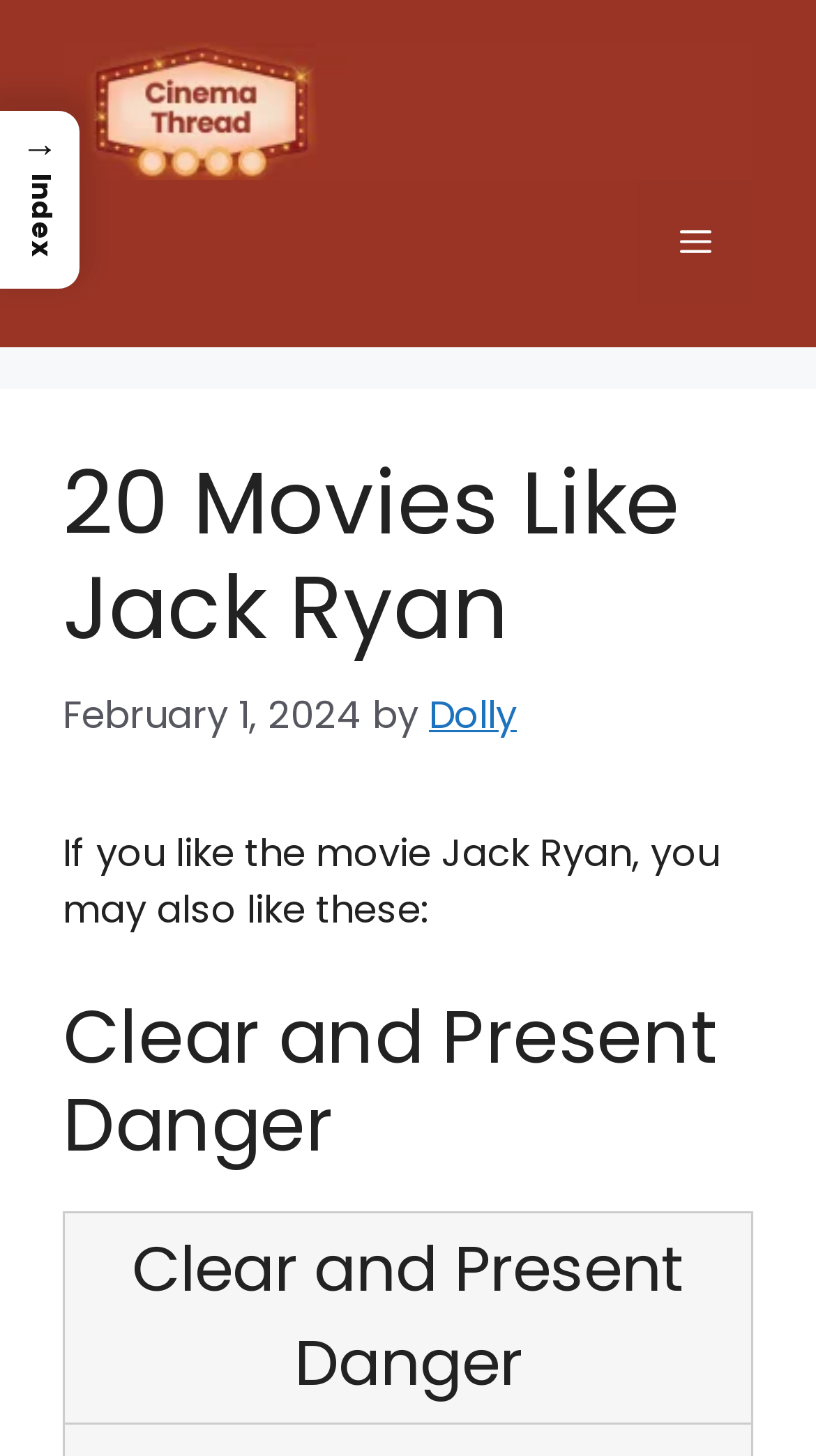Give a one-word or phrase response to the following question: What is the name of the website?

cinemathread.com